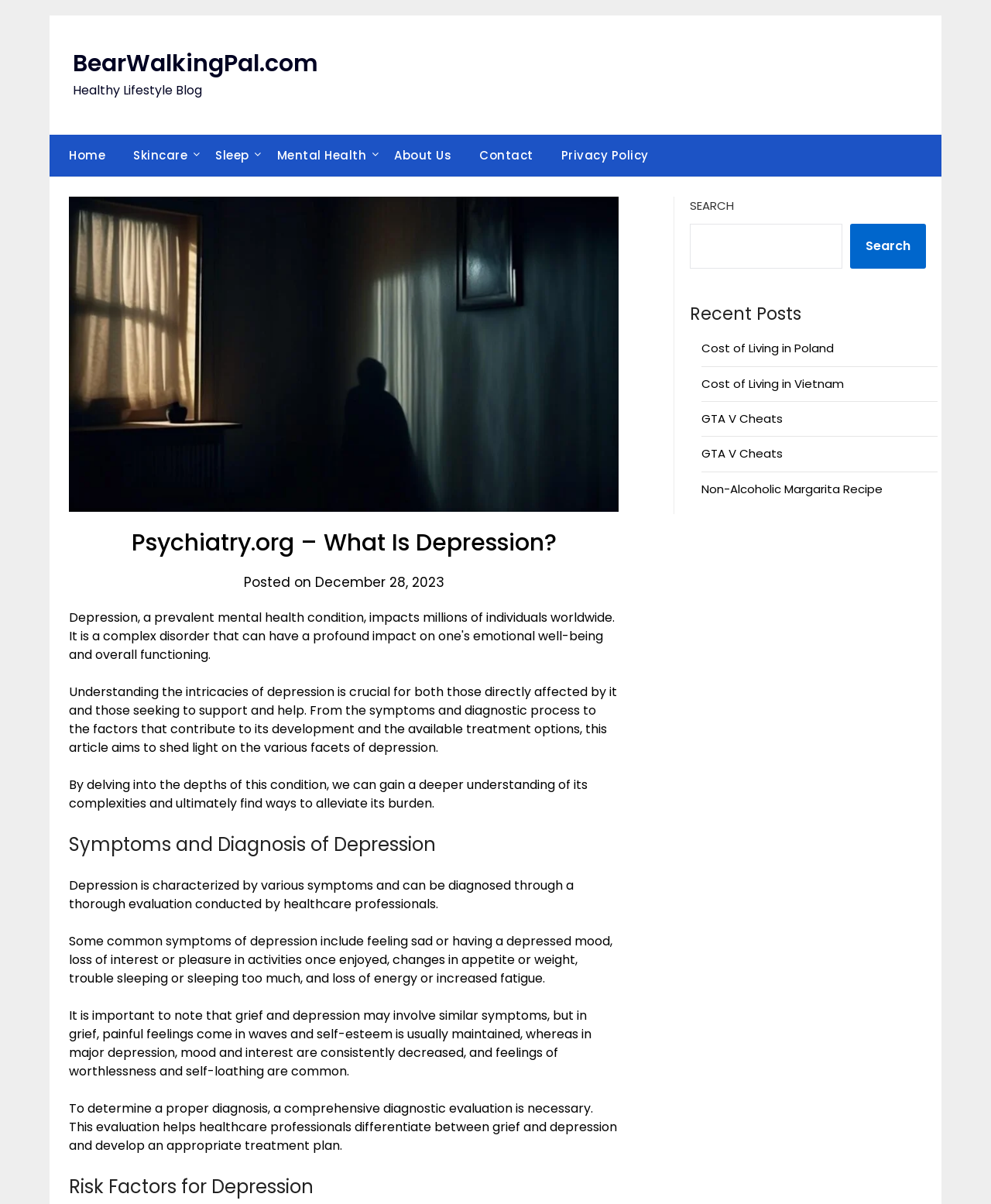What is the image on the webpage about?
Please utilize the information in the image to give a detailed response to the question.

The image on the webpage is described as 'understanding and treating depression', indicating that it is related to the topic of depression and its treatment.